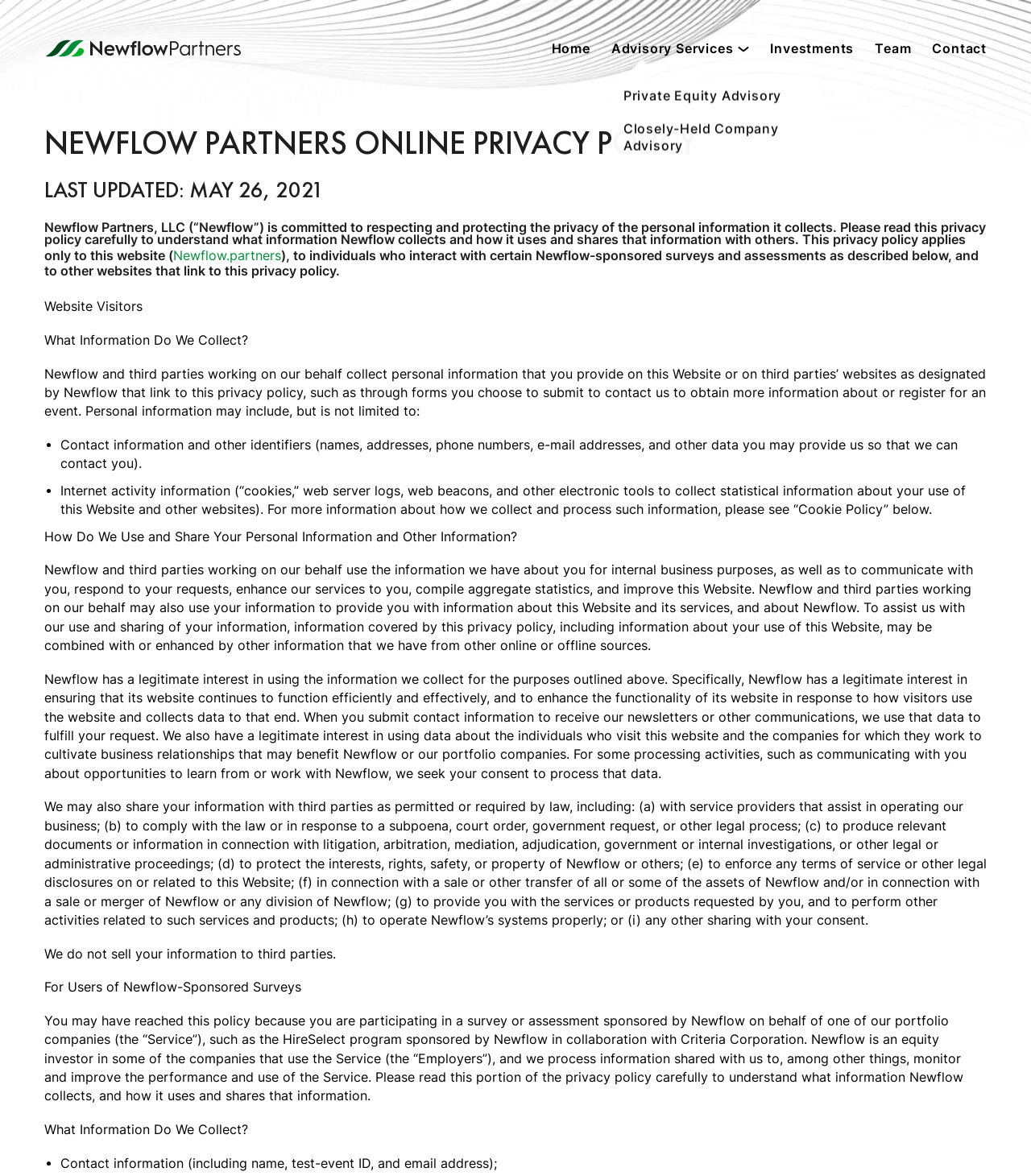Using the details in the image, give a detailed response to the question below:
What type of information does Newflow collect from website visitors?

I found this answer by reading the section 'What Information Do We Collect?' which lists 'contact information and other identifiers' and 'internet activity information' as the types of information collected by Newflow.